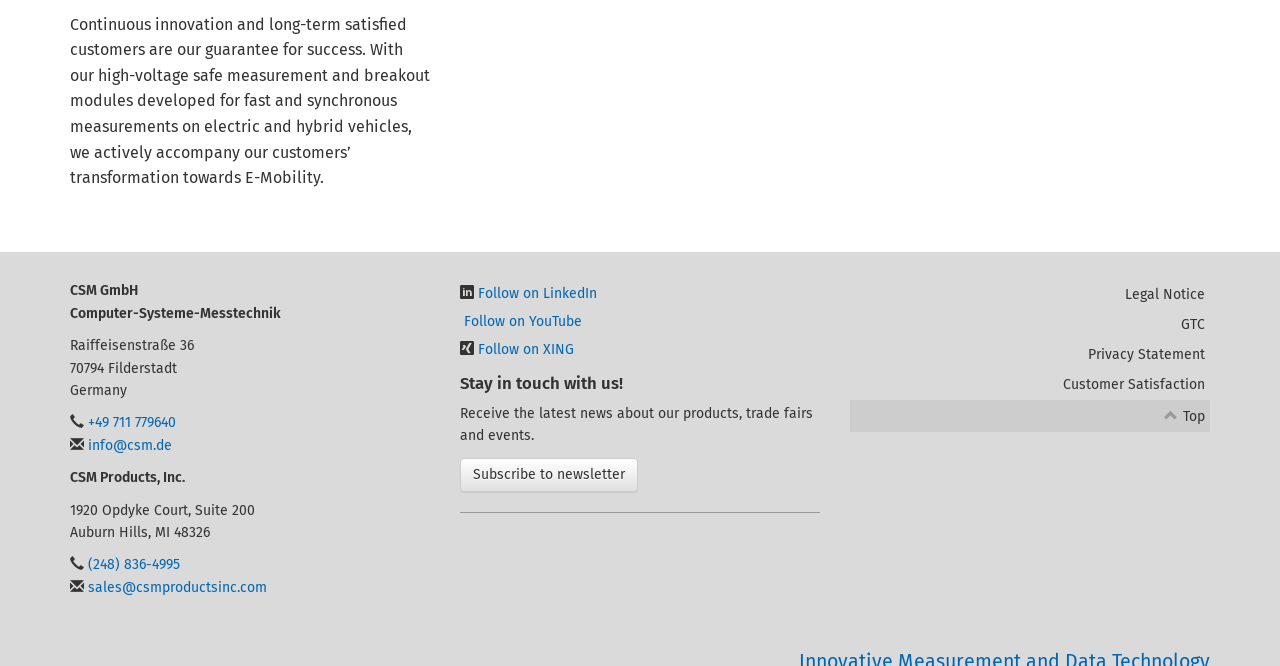Please predict the bounding box coordinates of the element's region where a click is necessary to complete the following instruction: "Follow on YouTube". The coordinates should be represented by four float numbers between 0 and 1, i.e., [left, top, right, bottom].

[0.359, 0.471, 0.455, 0.496]